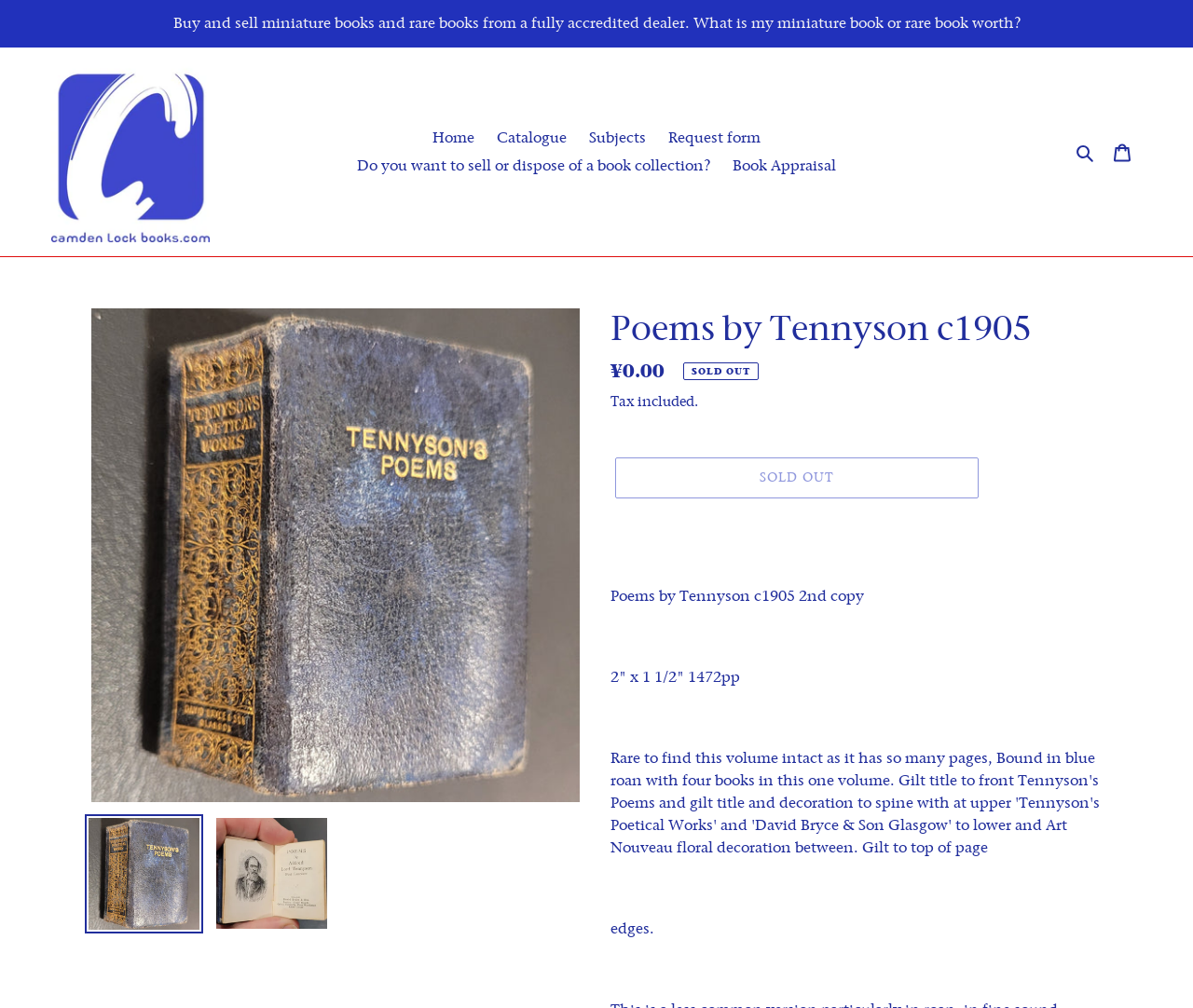Refer to the screenshot and give an in-depth answer to this question: What is the price of the book?

I found the price of the book by looking at the description list detail, which contains the static text '¥0.00'.